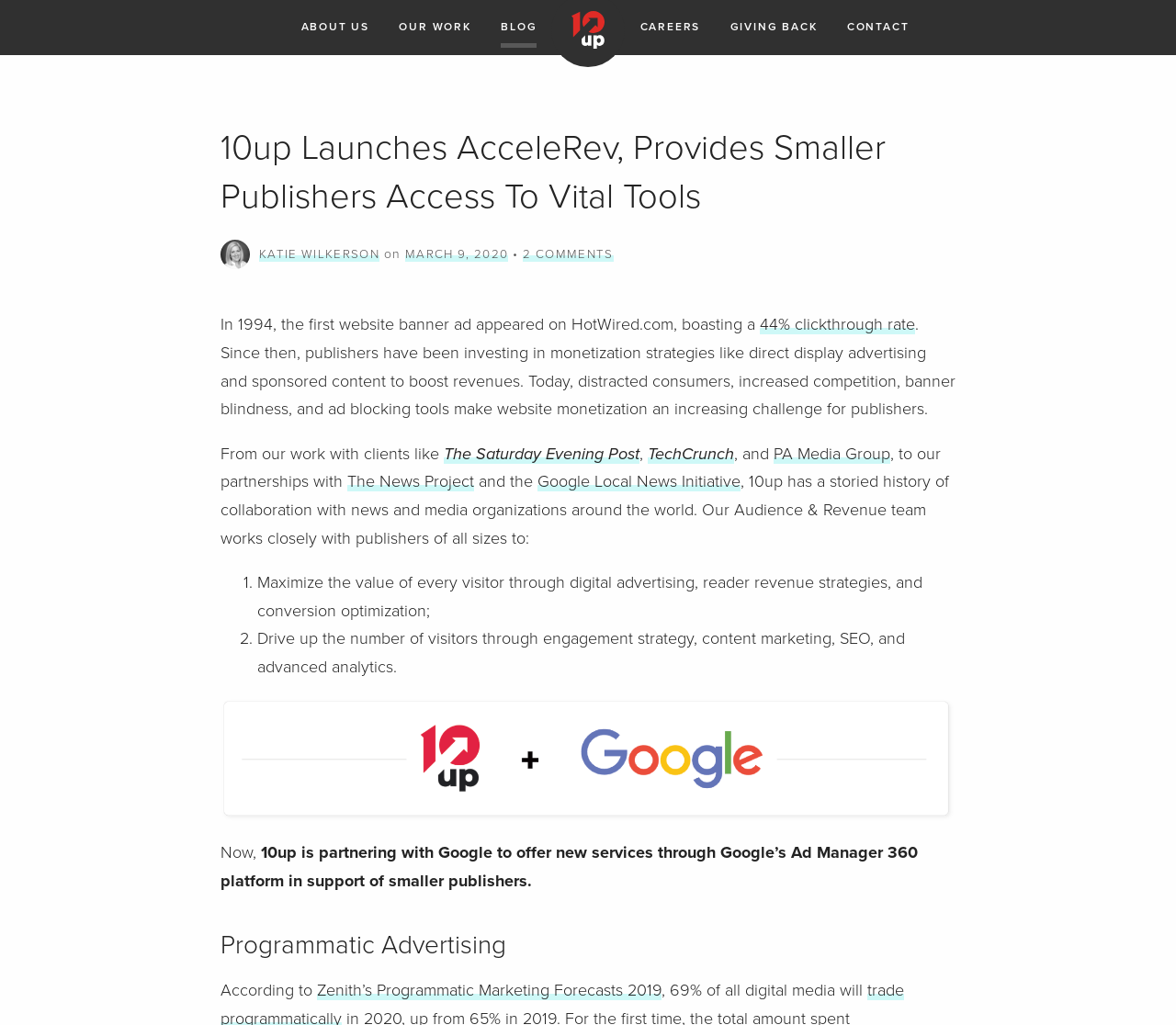What is the clickthrough rate of the first website banner ad?
Using the visual information, respond with a single word or phrase.

44%